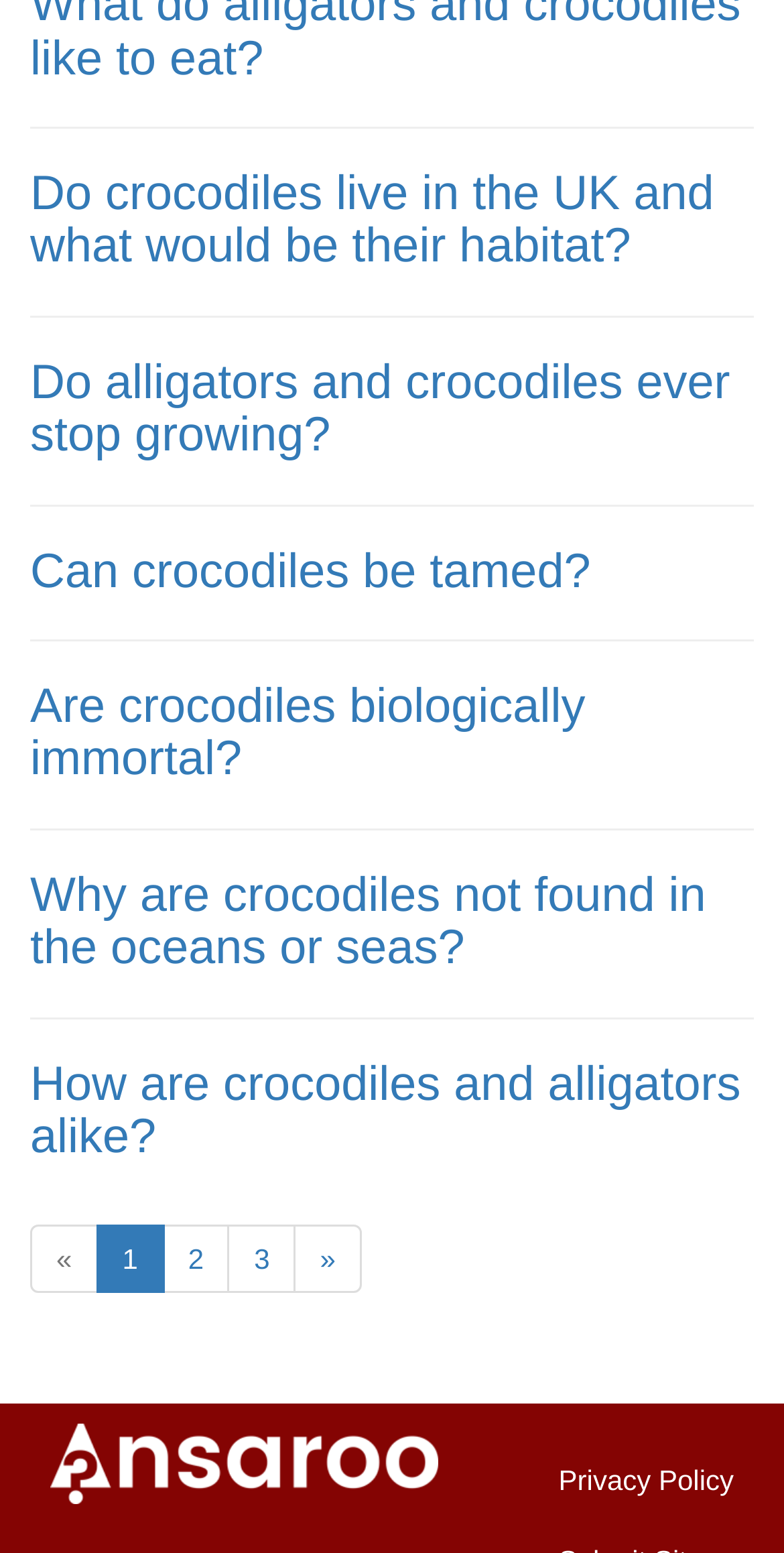Answer the following inquiry with a single word or phrase:
Are there any navigation links on this webpage?

Yes